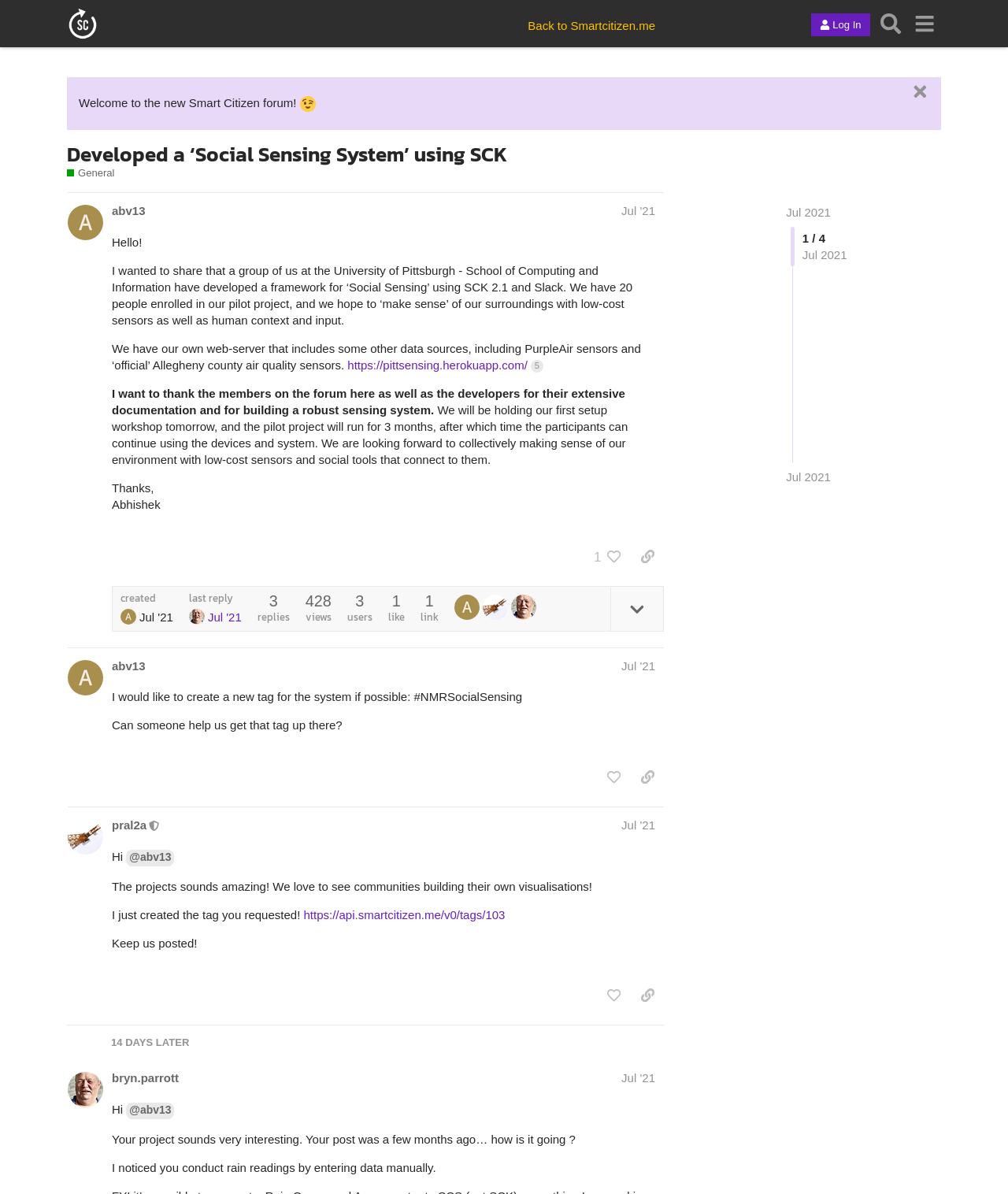Extract the bounding box coordinates of the UI element described by: "parent_node: 1 title="like this post"". The coordinates should include four float numbers ranging from 0 to 1, e.g., [left, top, right, bottom].

[0.597, 0.455, 0.624, 0.478]